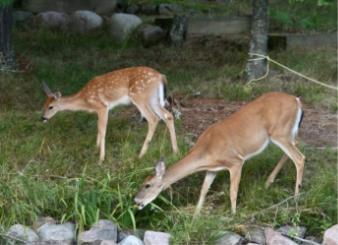Explain in detail what you see in the image.

In this serene scene, two deer are peacefully grazing amidst lush greenery. The deer showcase a delightful contrast: one, a young fawn with soft spots on its back, stands gracefully while curiously exploring its surroundings, while the other, slightly older, actively feeds on the grassy patch nearby. Surrounded by natural elements, including trees and rocky terrain, this image captures the essence of wildlife in its tranquil habitat. The gentle ambiance reflects a moment of harmony in nature, inviting observers to appreciate the beauty and simplicity of the outdoor world.